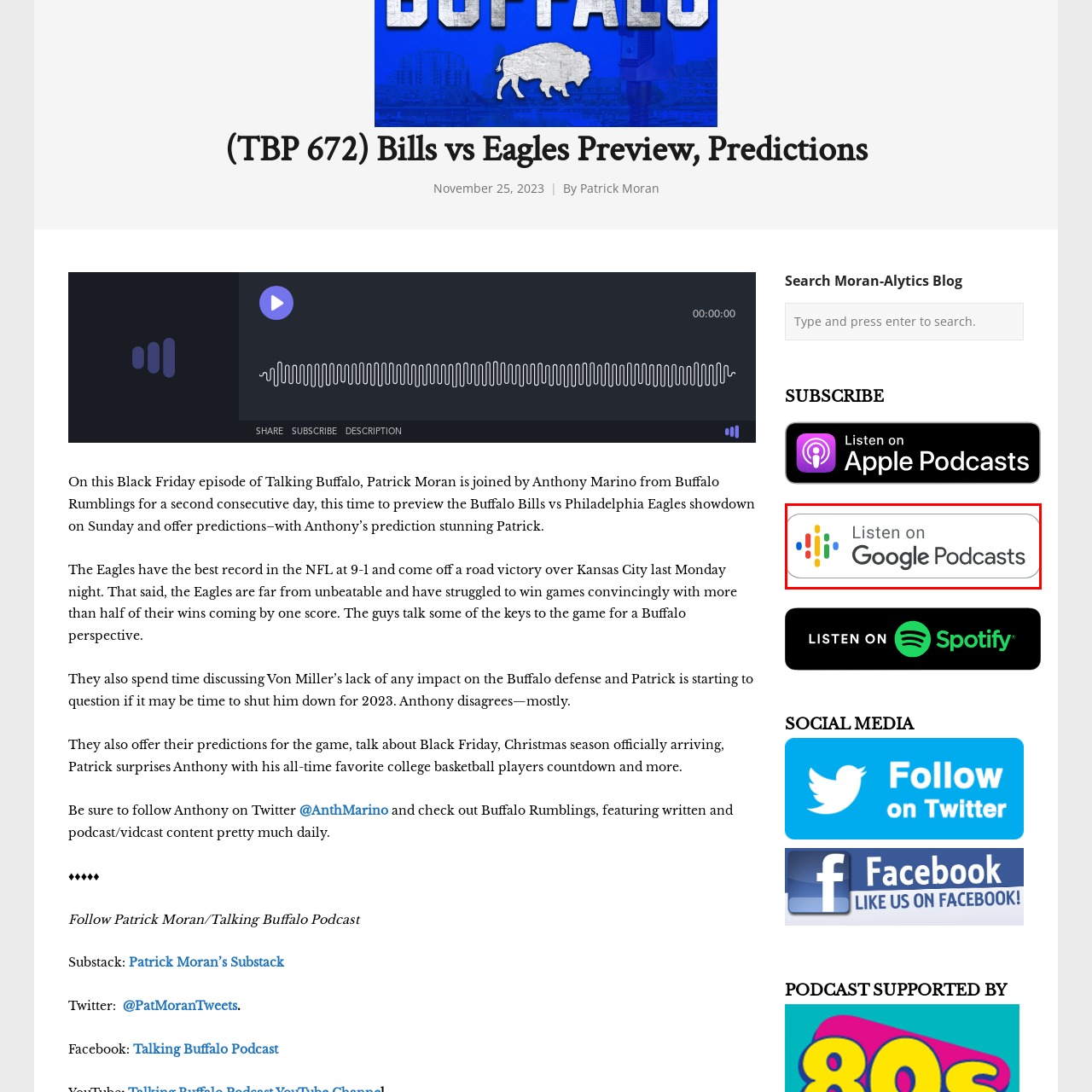What type of content is promoted by the button?
Concentrate on the part of the image that is enclosed by the red bounding box and provide a detailed response to the question.

The button is promoting a podcast, specifically the Talking Buffalo Podcast, which is indicated by the text on the button and the context suggesting that it provides deep insights and discussions on topics like sports, game predictions, and personal anecdotes.